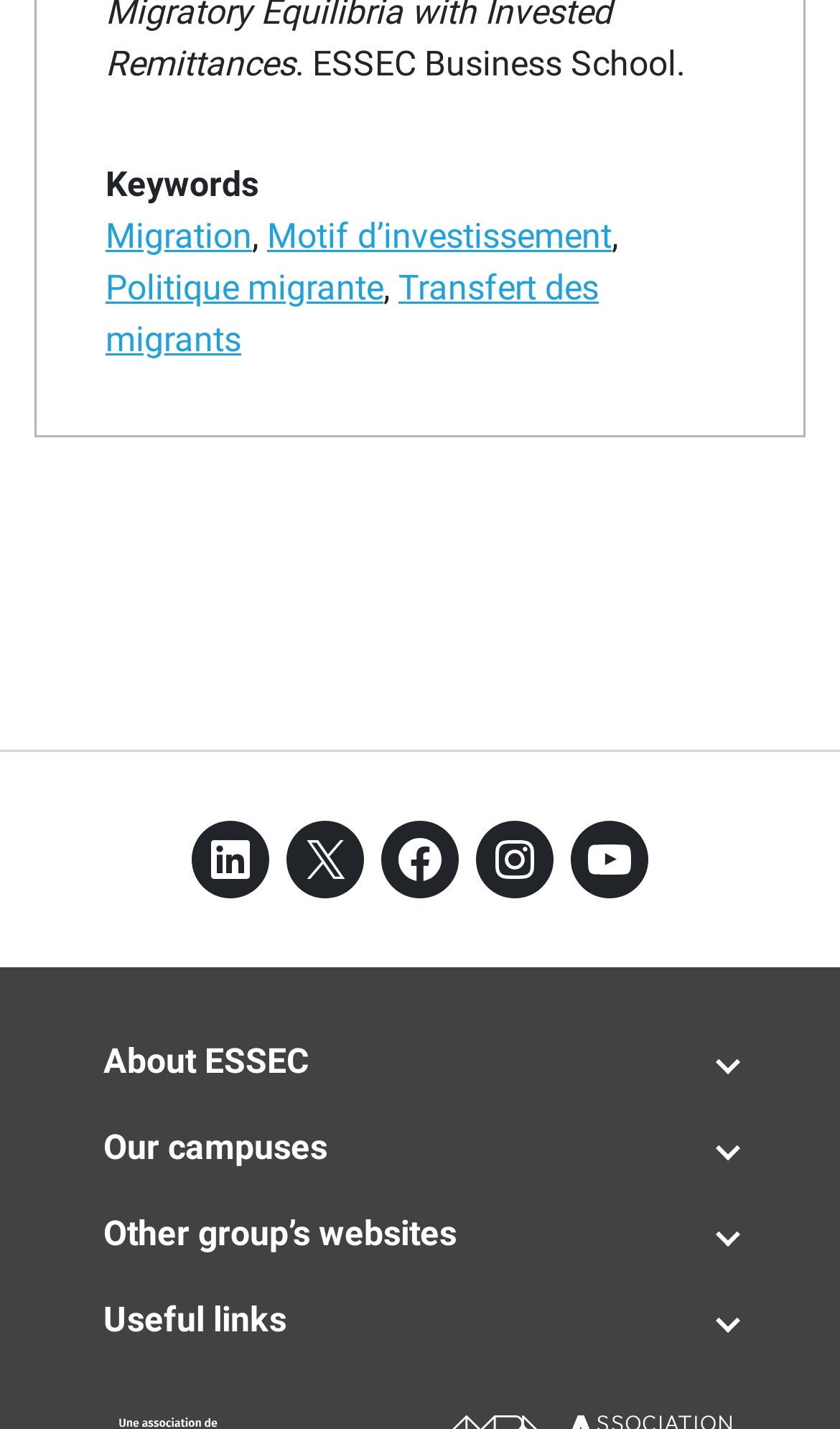What is the purpose of the horizontal separator?
Using the image, give a concise answer in the form of a single word or short phrase.

To separate content